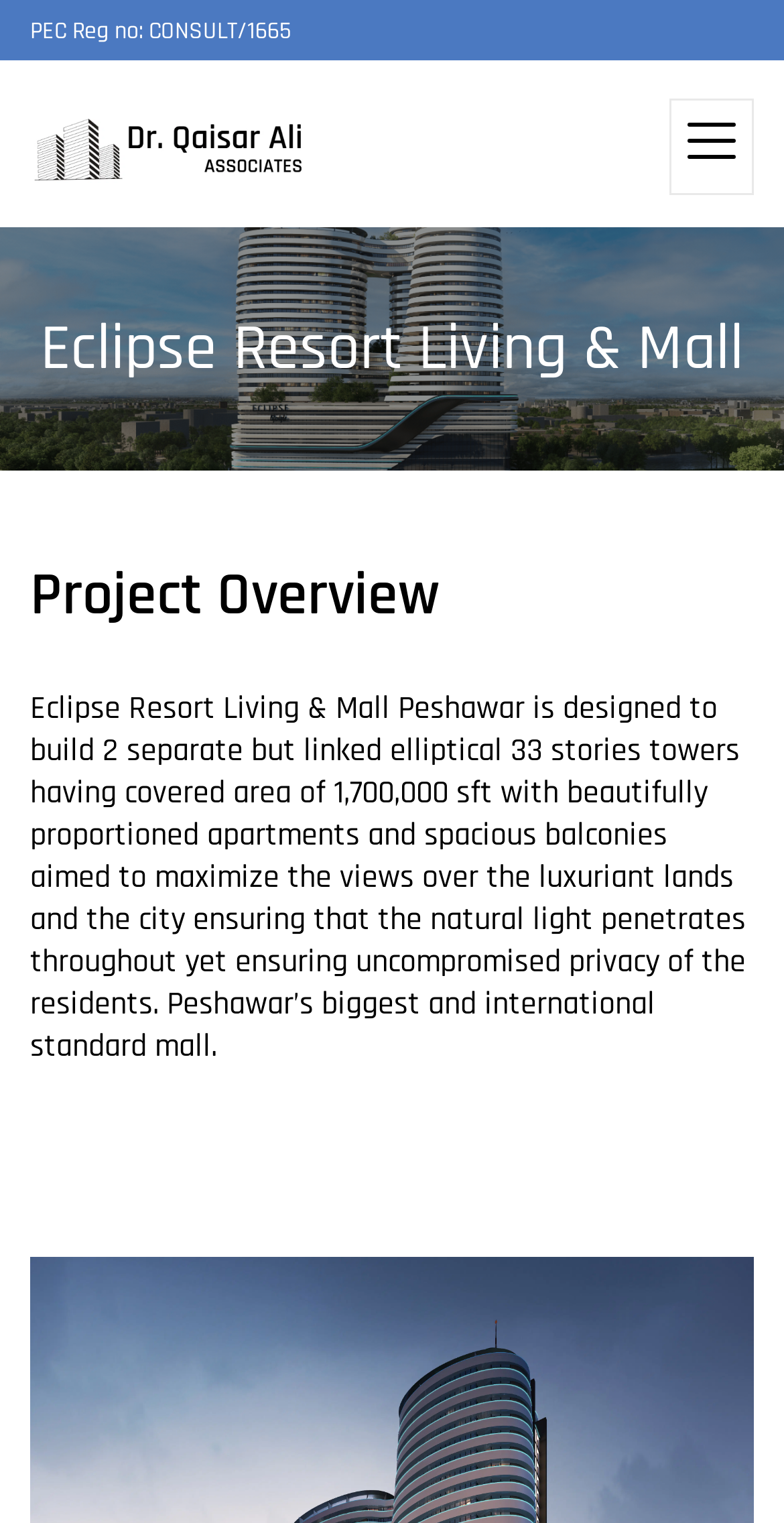Analyze the image and provide a detailed answer to the question: What is the feature of the apartments in the project?

According to the project overview section, the apartments in the Eclipse Resort Living & Mall project are designed to be beautifully proportioned with spacious balconies, aimed to maximize the views over the luxuriant lands and the city.